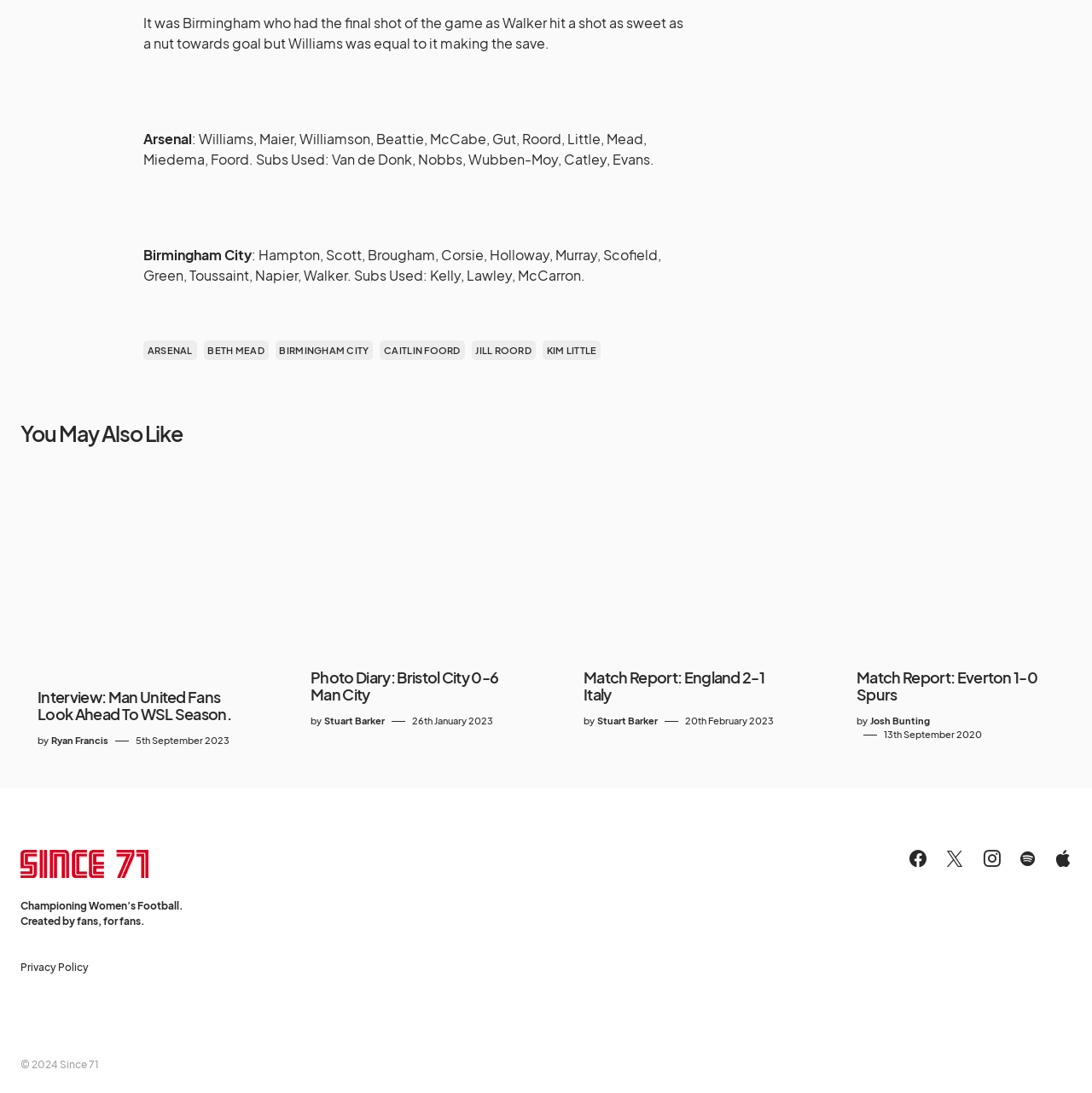Determine the bounding box for the HTML element described here: "Match Report: Everton 1-0 Spurs". The coordinates should be given as [left, top, right, bottom] with each number being a float between 0 and 1.

[0.784, 0.612, 0.966, 0.644]